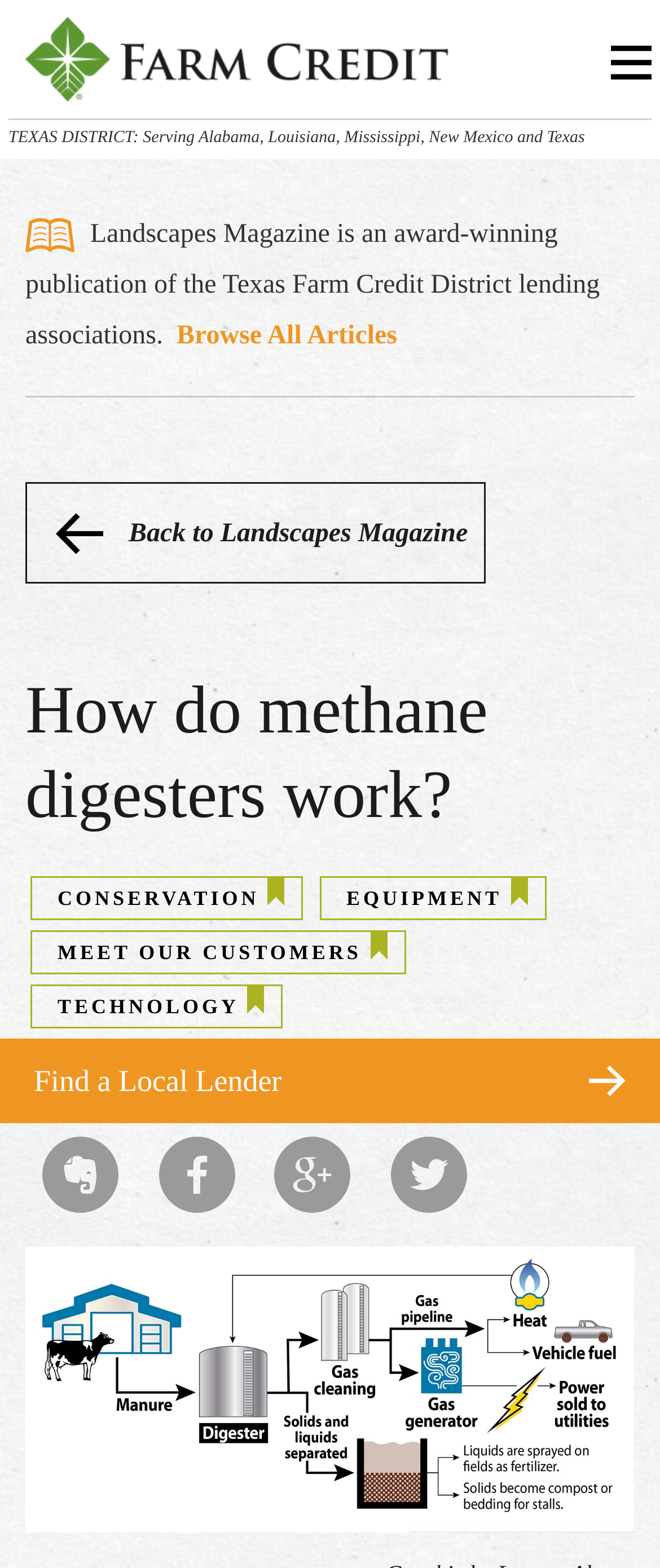How many images are there in the bottom section?
Please provide a single word or phrase answer based on the image.

5